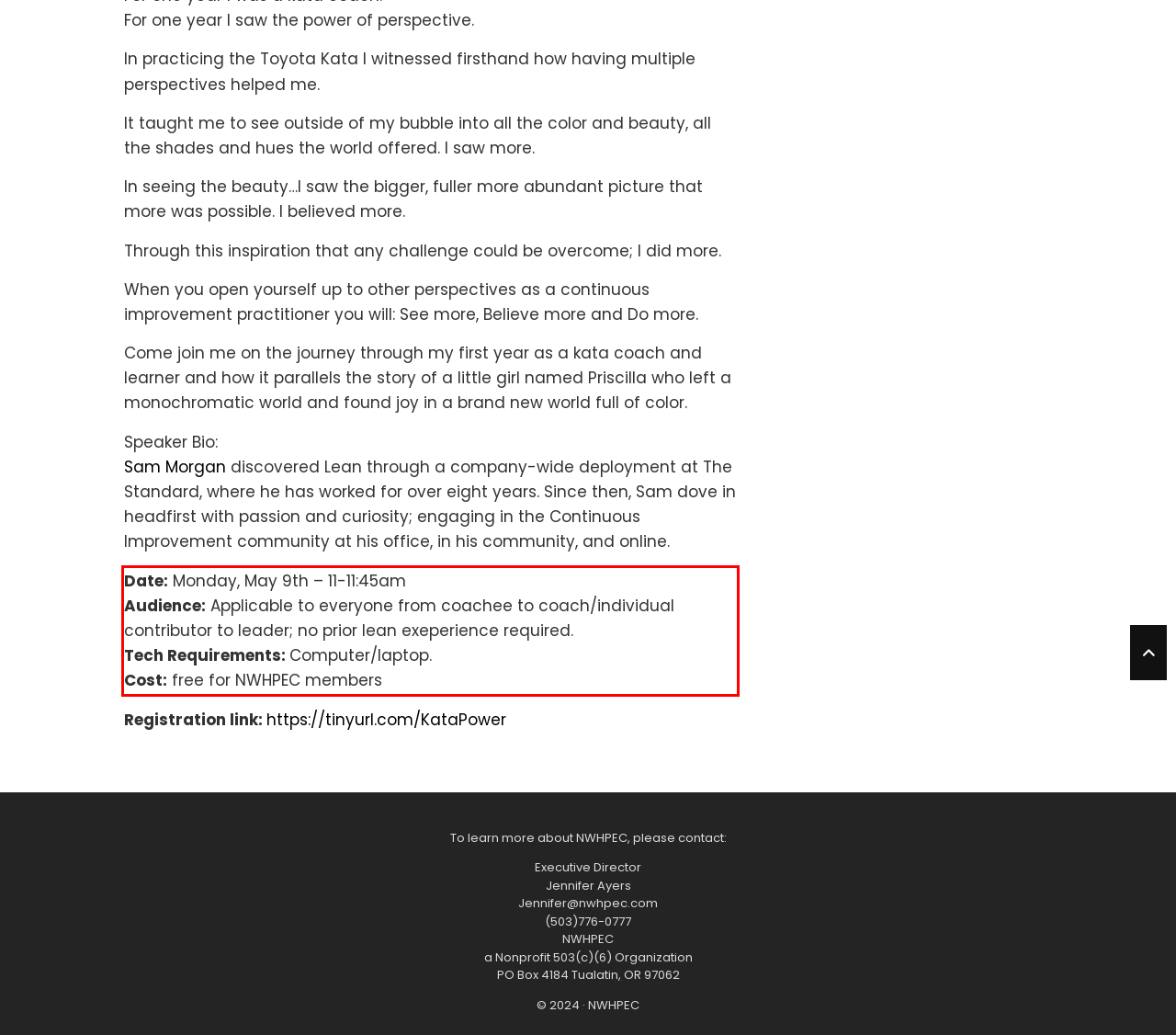Given a screenshot of a webpage with a red bounding box, please identify and retrieve the text inside the red rectangle.

Date: Monday, May 9th – 11-11:45am Audience: Applicable to everyone from coachee to coach/individual contributor to leader; no prior lean exeperience required. Tech Requirements: Computer/laptop. Cost: free for NWHPEC members